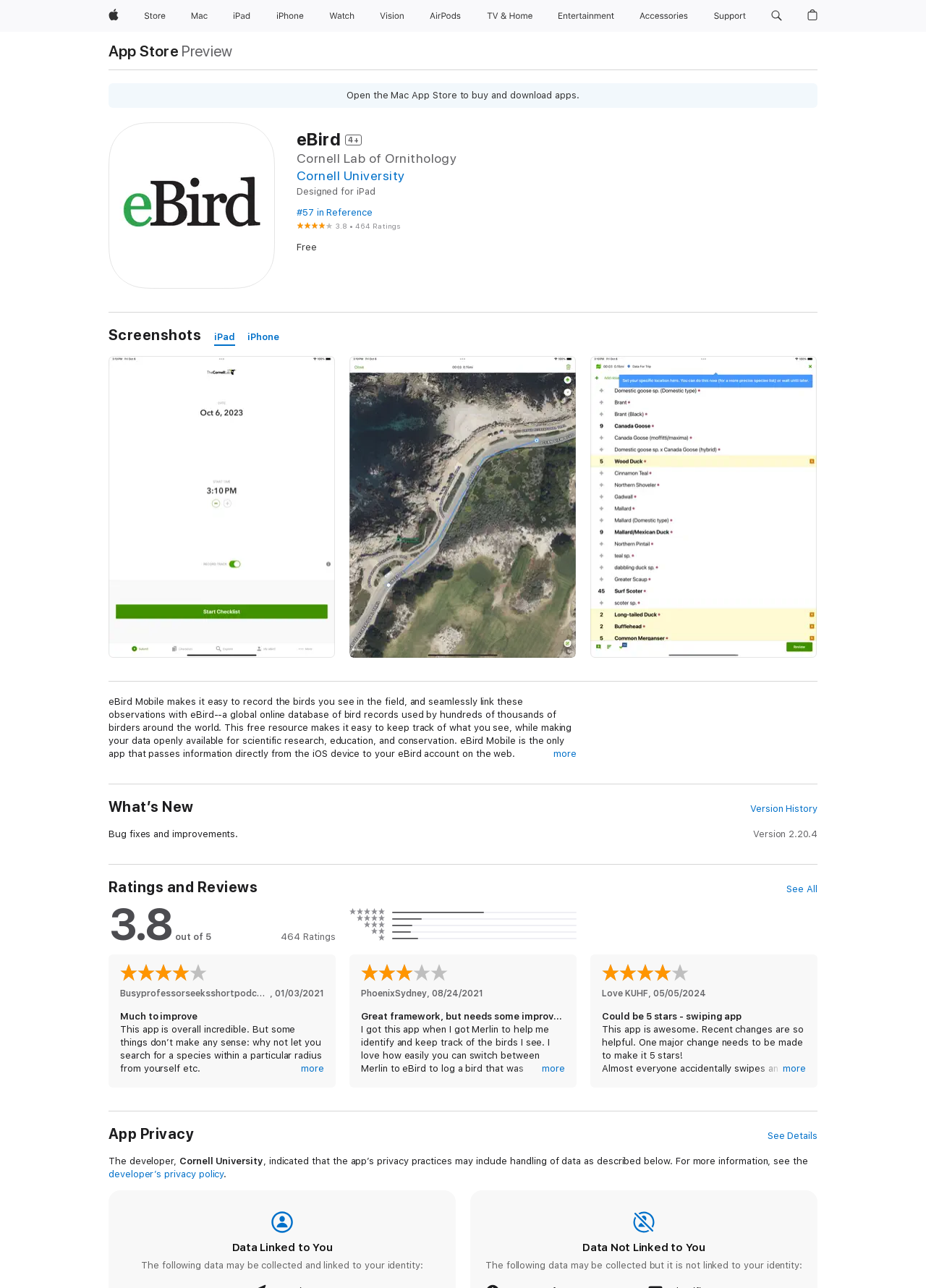Is the app free?
Using the image, give a concise answer in the form of a single word or short phrase.

Yes